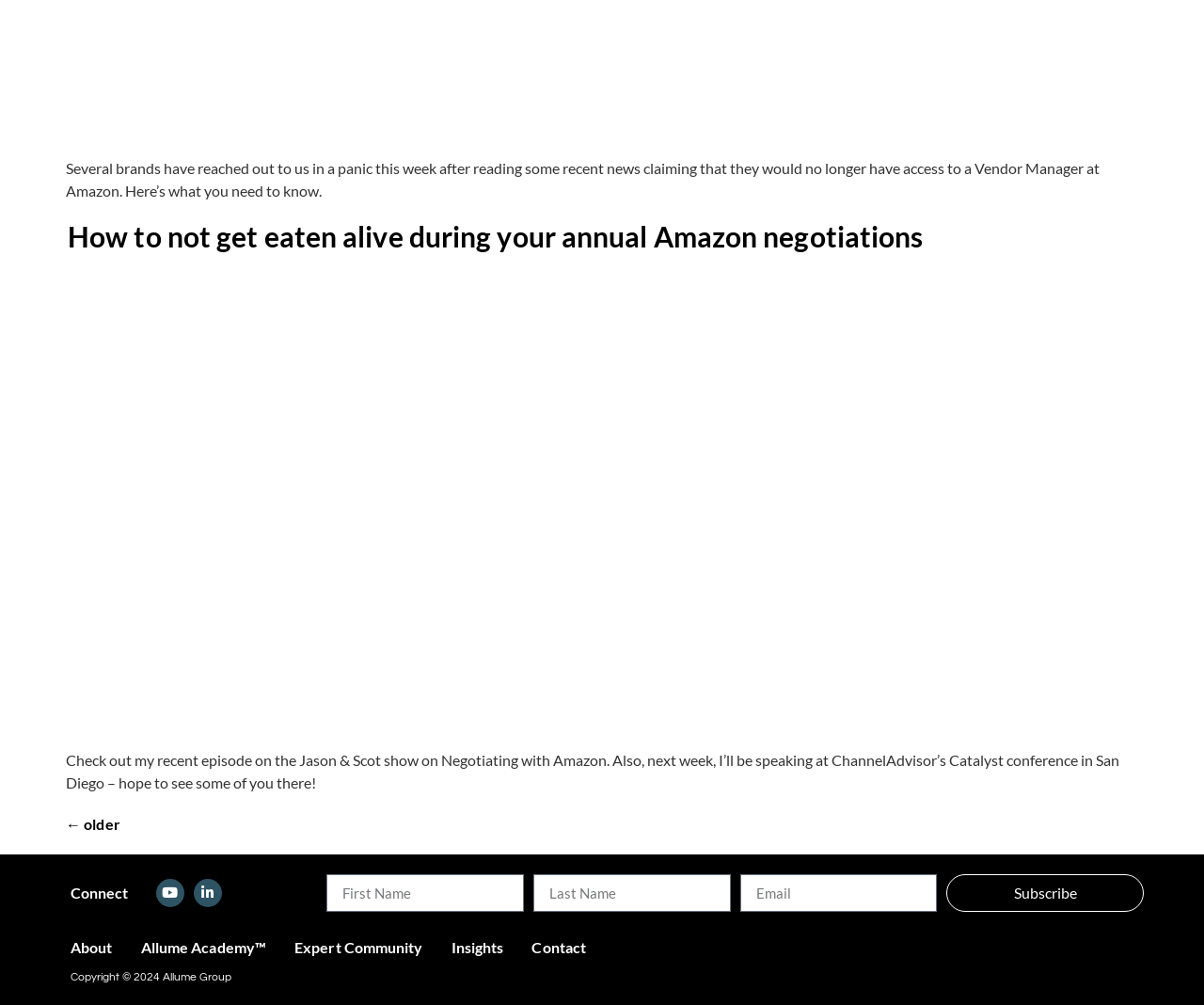Identify the bounding box coordinates of the element that should be clicked to fulfill this task: "Subscribe to the newsletter". The coordinates should be provided as four float numbers between 0 and 1, i.e., [left, top, right, bottom].

[0.786, 0.87, 0.95, 0.907]